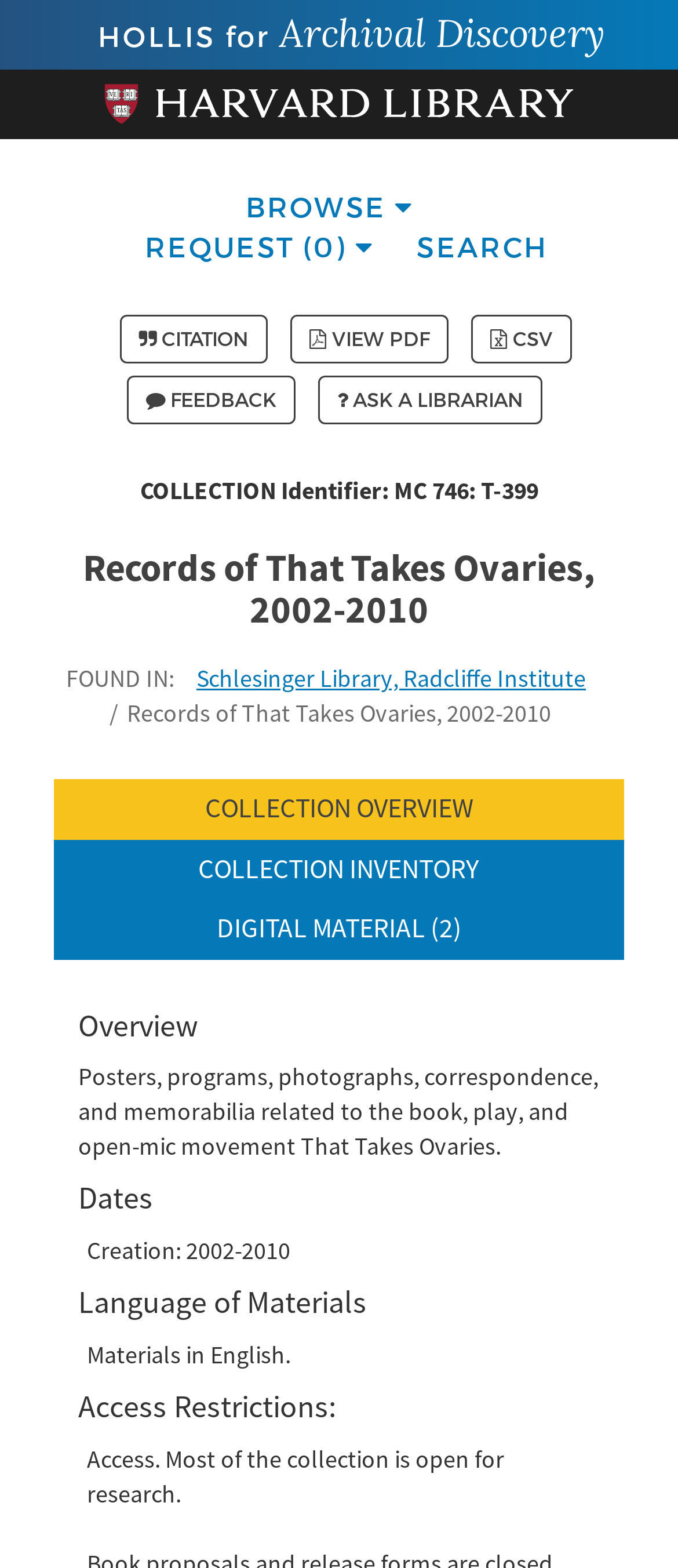What is the collection identifier? Please answer the question using a single word or phrase based on the image.

MC 746: T-399